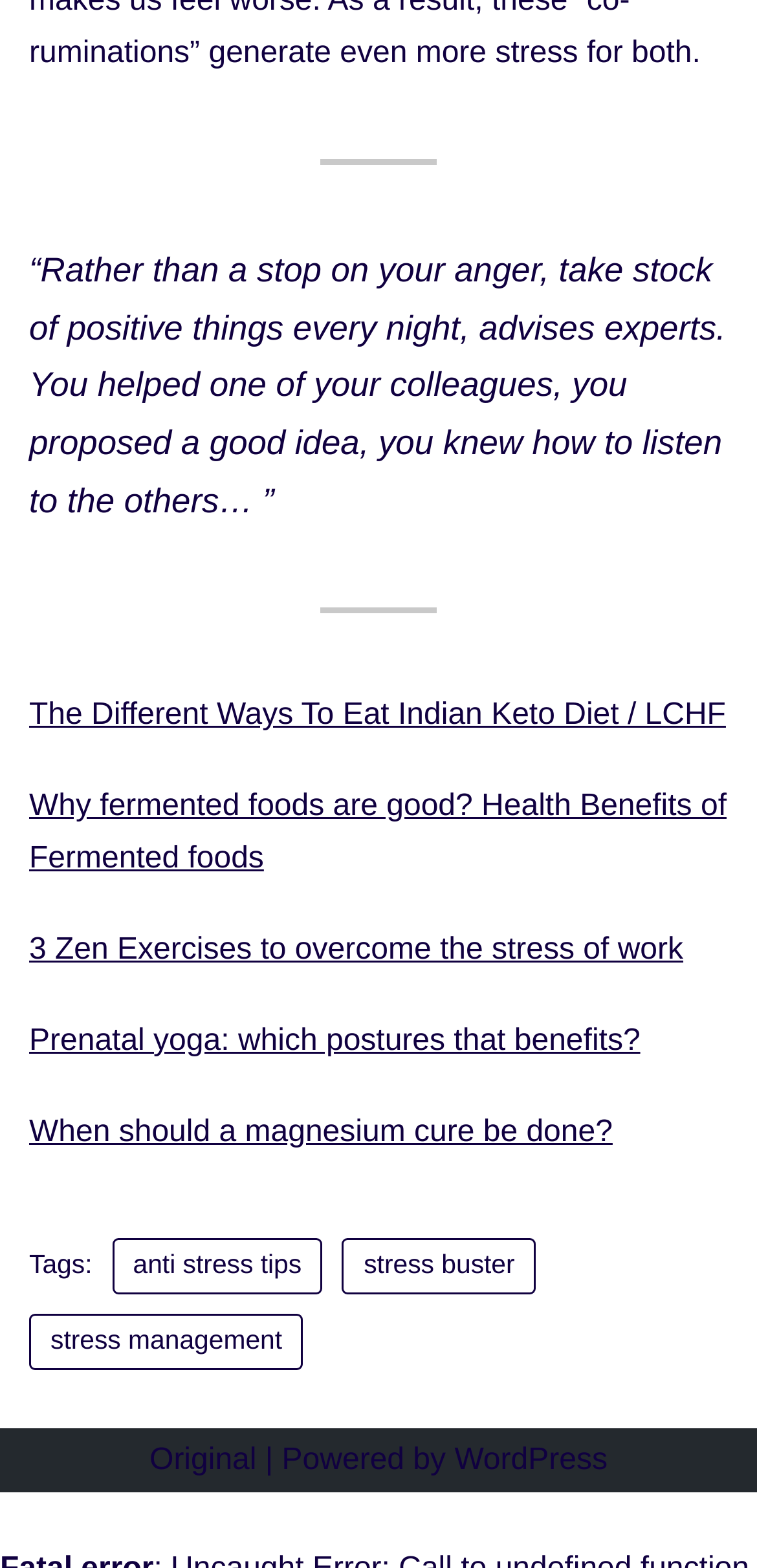Show the bounding box coordinates for the element that needs to be clicked to execute the following instruction: "Read about the different ways to eat Indian keto diet". Provide the coordinates in the form of four float numbers between 0 and 1, i.e., [left, top, right, bottom].

[0.038, 0.446, 0.959, 0.467]